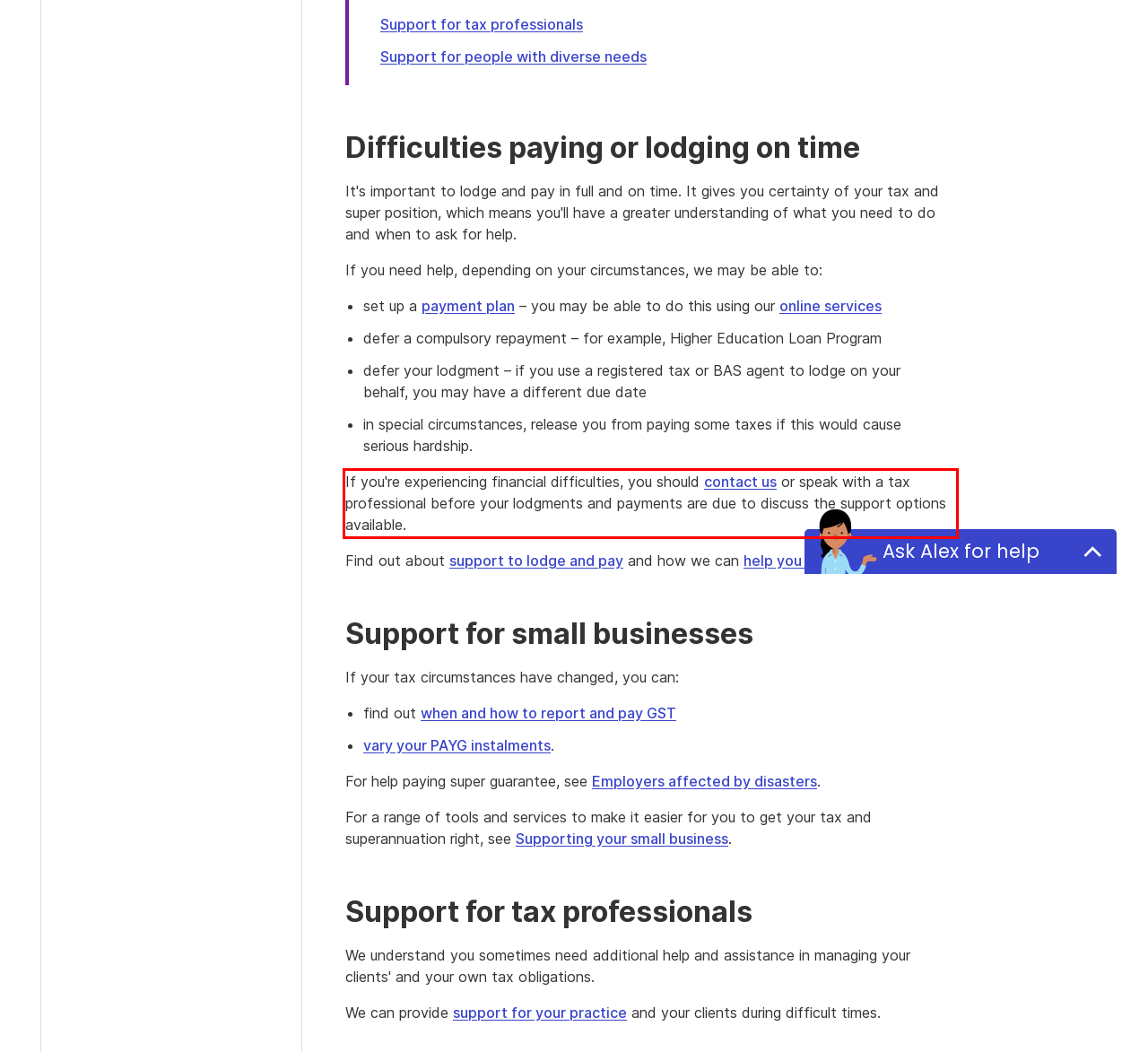Review the webpage screenshot provided, and perform OCR to extract the text from the red bounding box.

If you're experiencing financial difficulties, you should contact us or speak with a tax professional before your lodgments and payments are due to discuss the support options available.